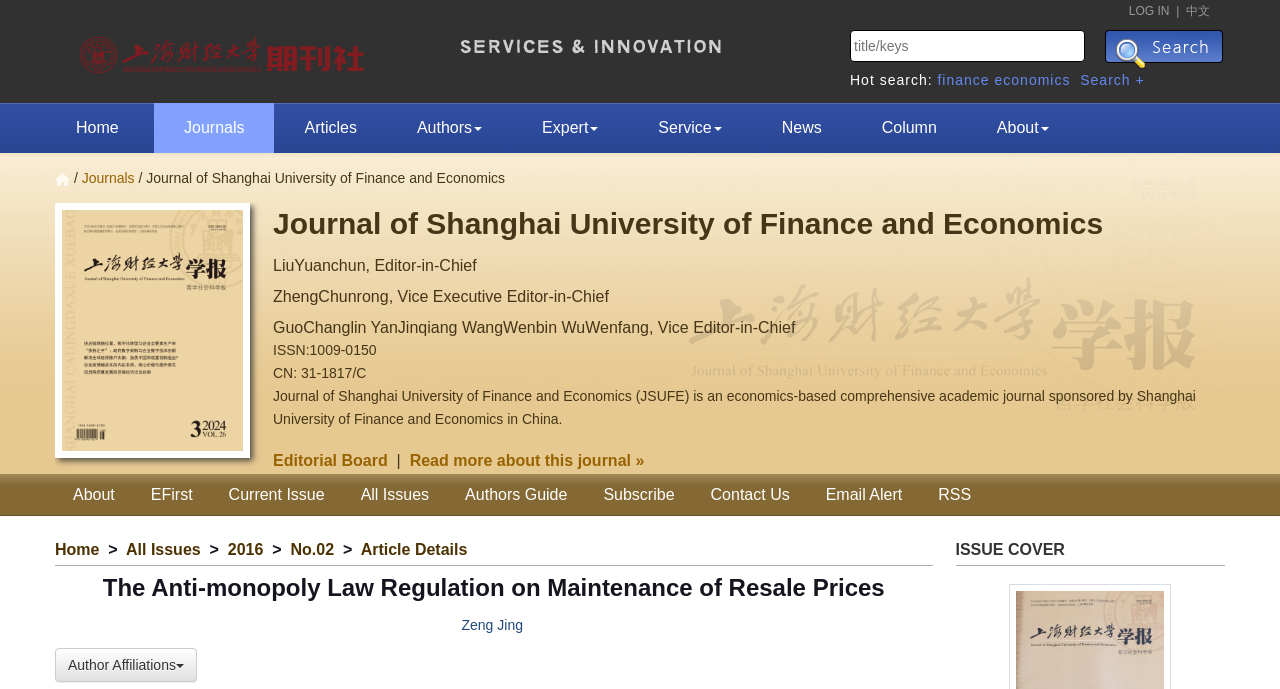Identify the bounding box for the described UI element: "RSS".

[0.719, 0.687, 0.773, 0.749]